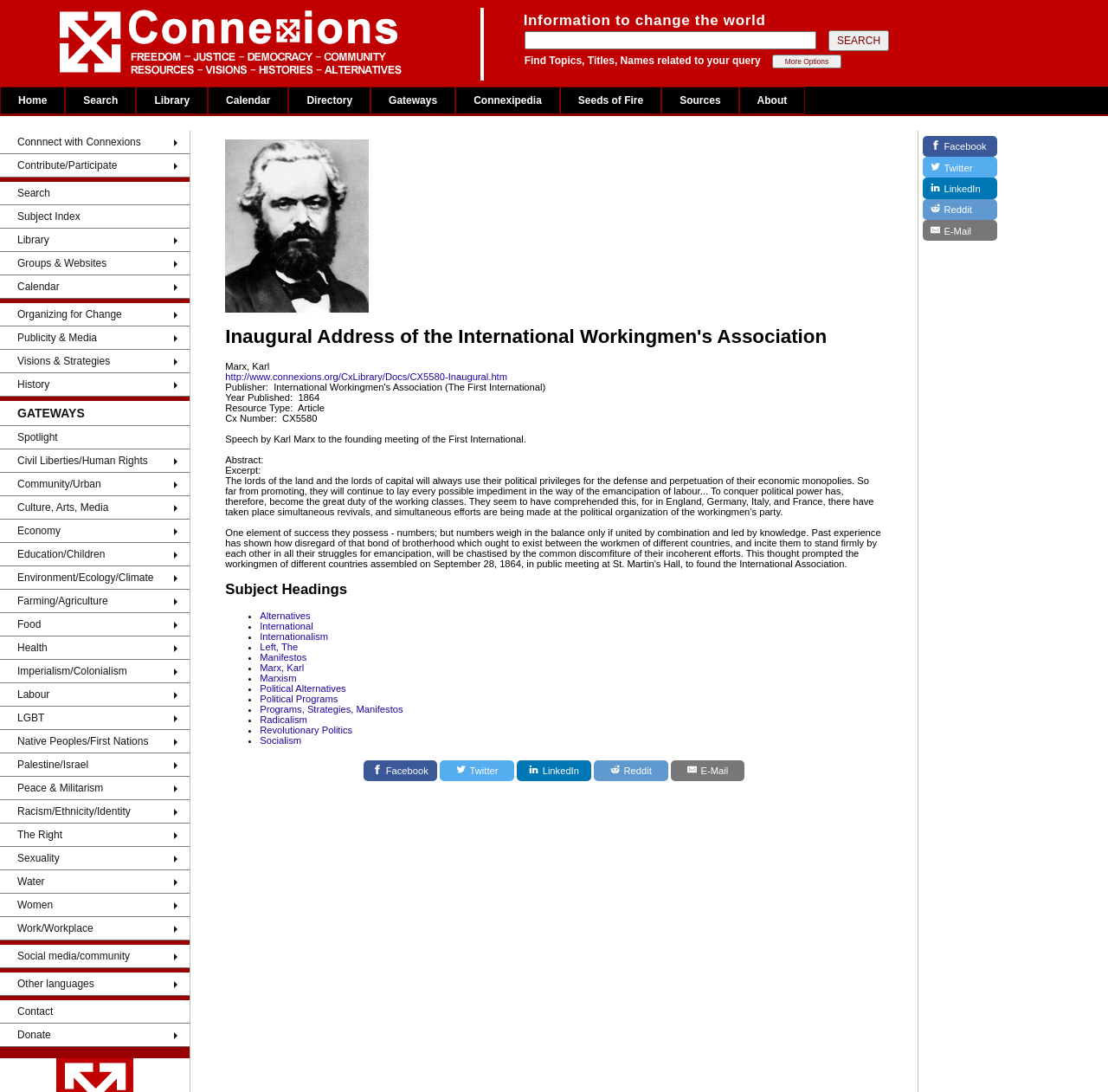Locate the bounding box coordinates of the clickable region necessary to complete the following instruction: "Read the inaugural address". Provide the coordinates in the format of four float numbers between 0 and 1, i.e., [left, top, right, bottom].

[0.472, 0.012, 0.803, 0.025]